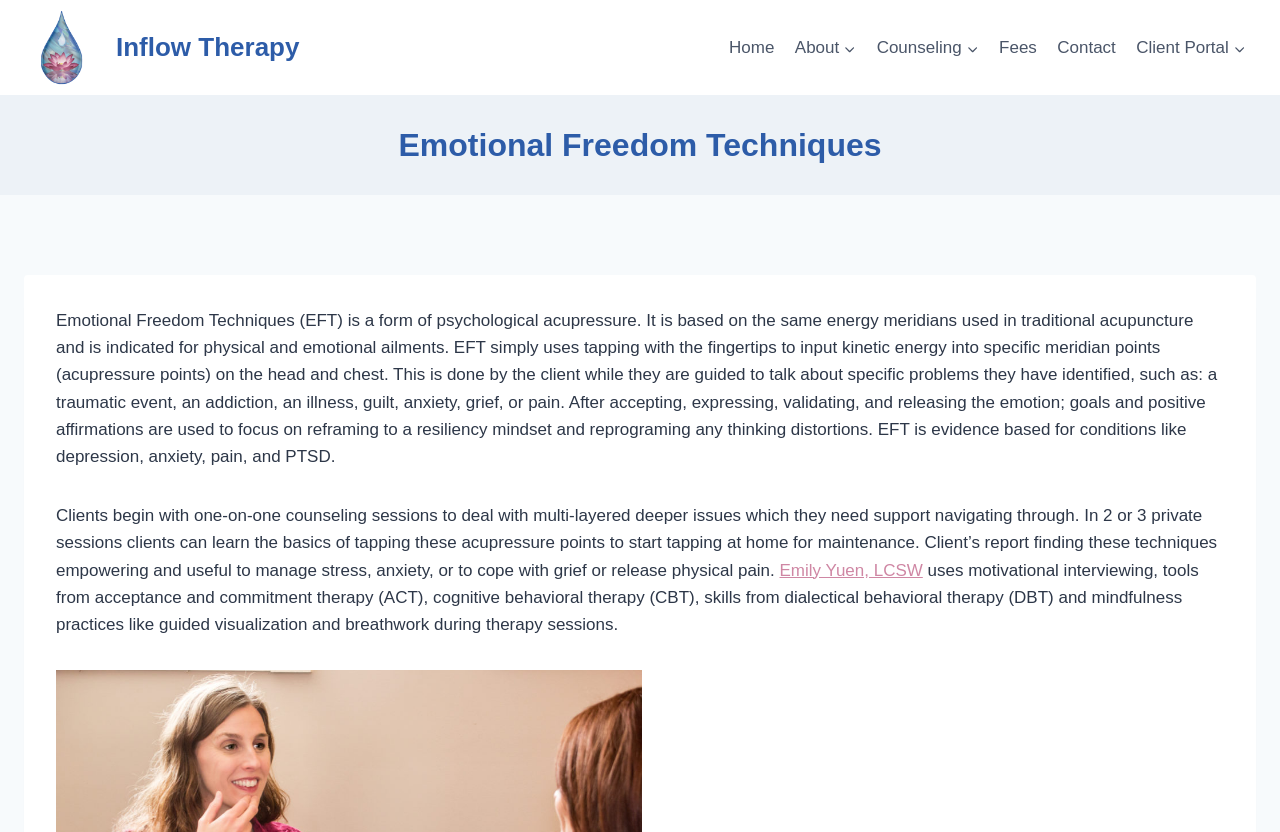Pinpoint the bounding box coordinates of the clickable element to carry out the following instruction: "Contact Inflow Therapy."

[0.818, 0.029, 0.88, 0.086]